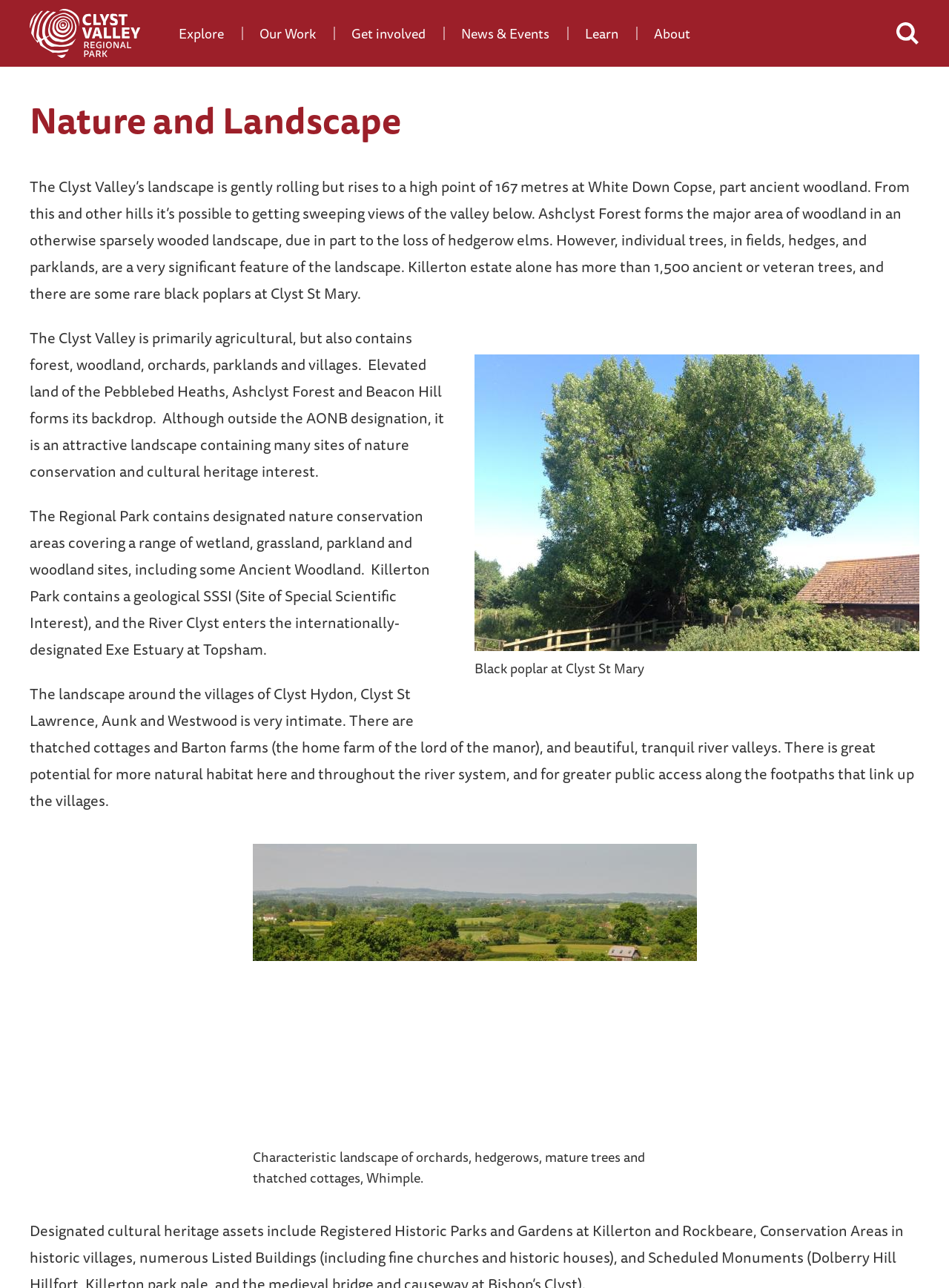What is the primary use of the land in the Clyst Valley?
Refer to the image and give a detailed response to the question.

The webpage states that the Clyst Valley is primarily agricultural, but also contains forest, woodland, orchards, parklands, and villages, indicating that agriculture is the main use of the land.